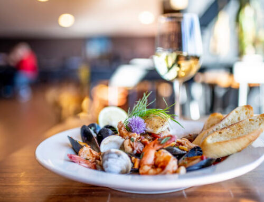Please provide a one-word or phrase answer to the question: 
What type of bread is served with the seafood?

Toasted bread